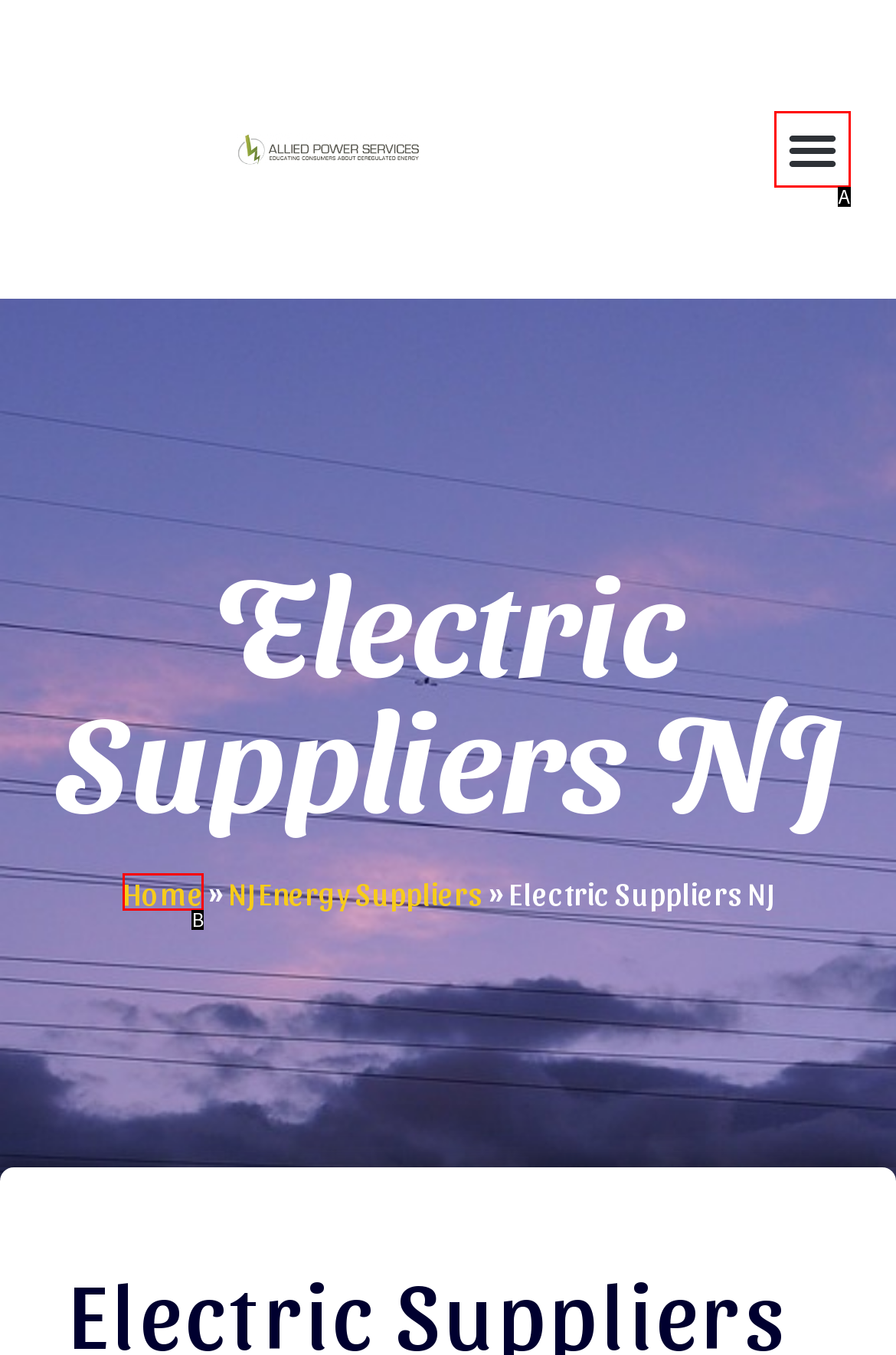Which lettered UI element aligns with this description: Menu
Provide your answer using the letter from the available choices.

A